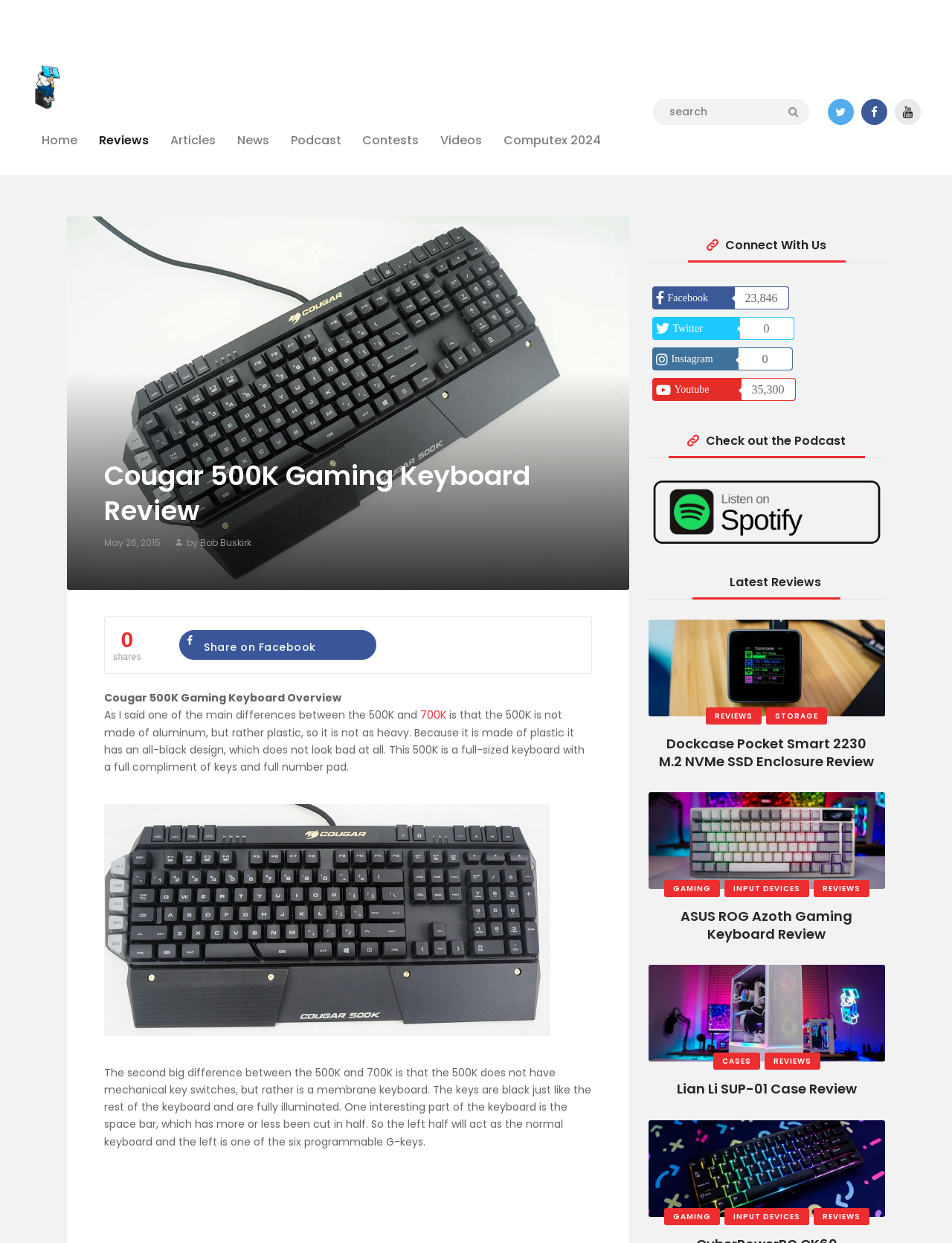Please reply to the following question using a single word or phrase: 
How many social media platforms are listed under 'Connect With Us'?

4